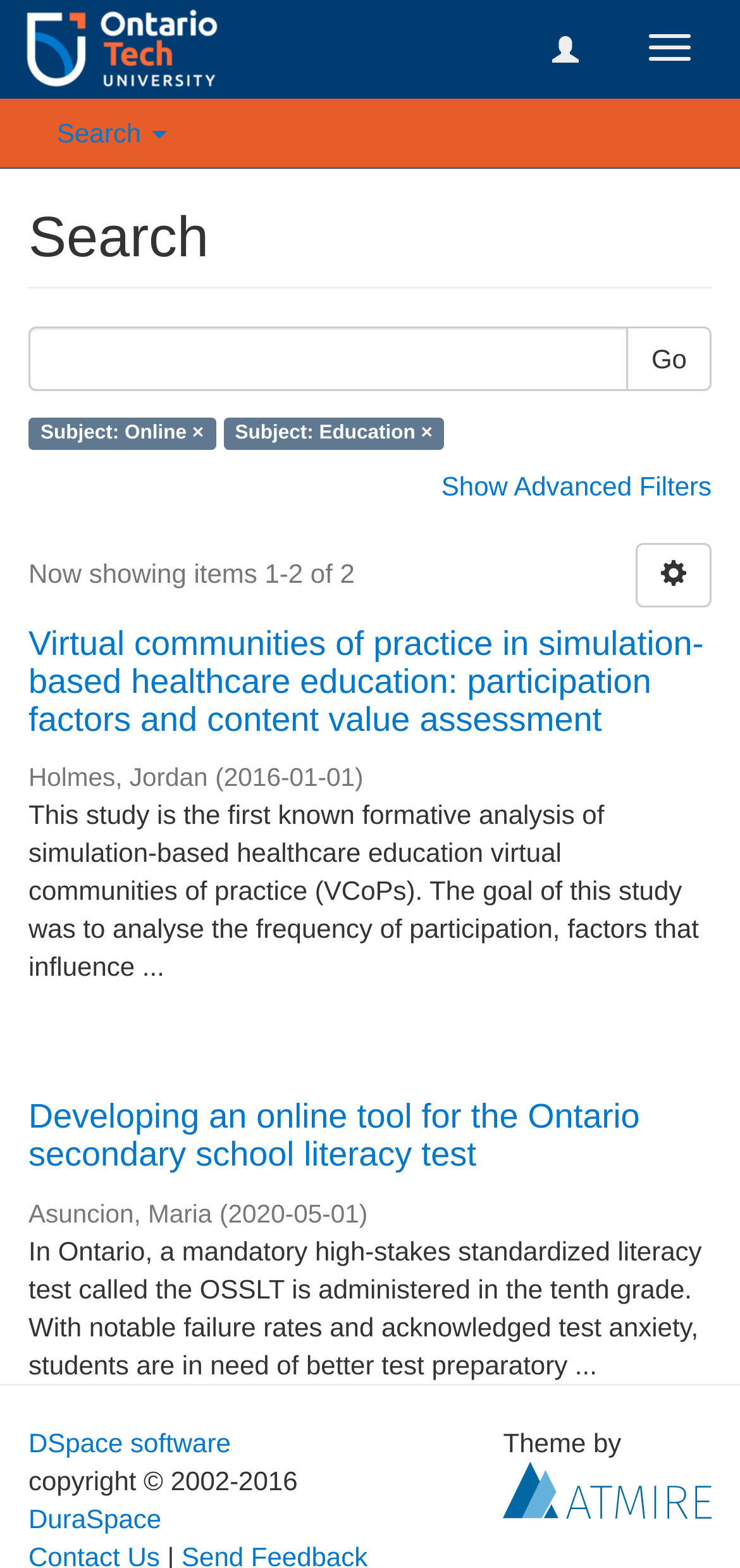How many search results are shown?
Please use the image to provide an in-depth answer to the question.

I counted the number of links with a heading element, which are 'Virtual communities of practice in simulation-based healthcare education: participation factors and content value assessment' and 'Developing an online tool for the Ontario secondary school literacy test'. There are two such links, so there are 2 search results shown.